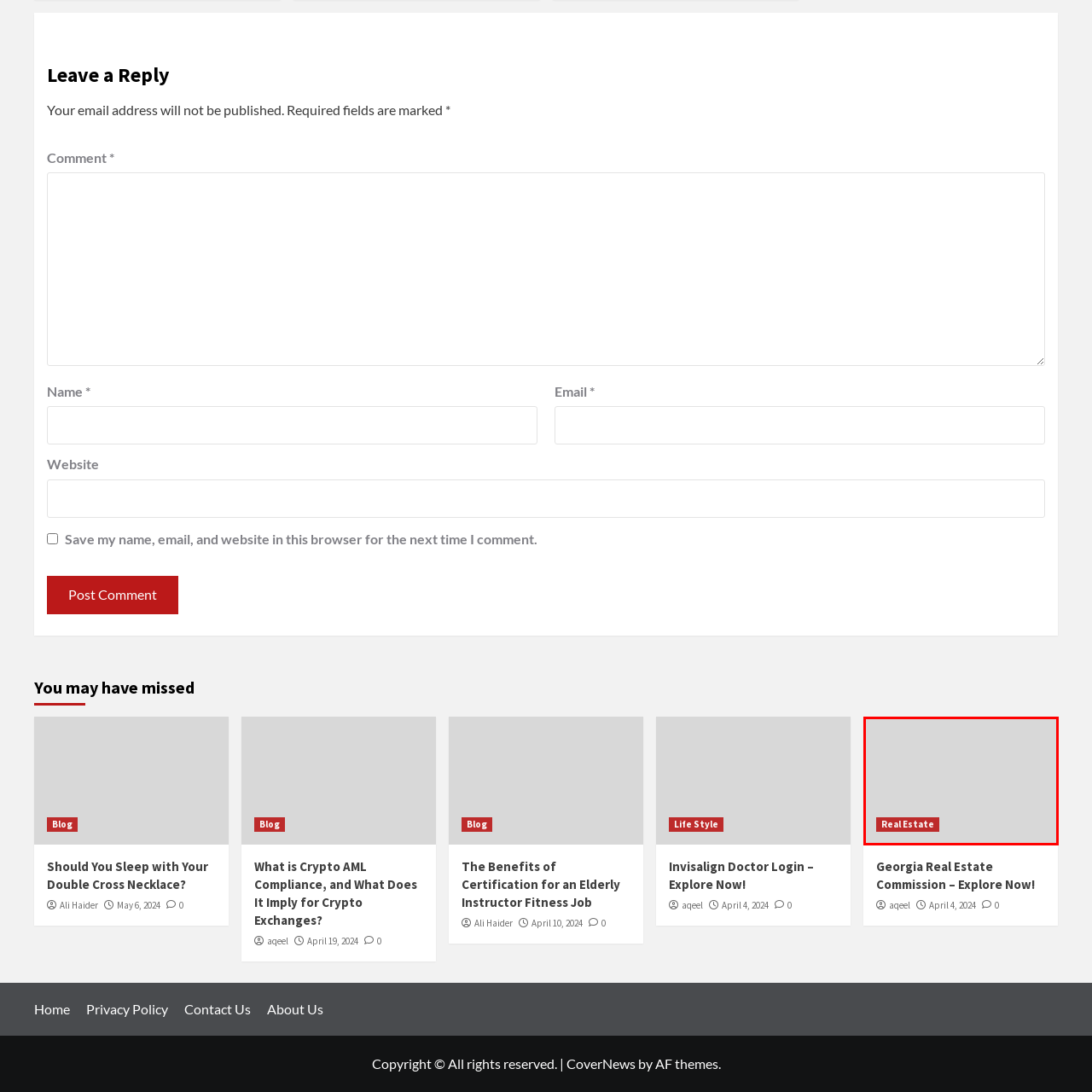Explain thoroughly what is happening in the image that is surrounded by the red box.

The image prominently features a rectangular button with a bold red background that is clearly labeled "Real Estate." This button is designed to attract attention, communicating a focus on the real estate sector. It is likely part of a navigation interface, inviting users to explore real estate-related content. The minimalist aesthetic, set against a light grey backdrop, enhances the visibility of the button, making it a key element for user engagement within the website. Such a design suggestively emphasizes the importance of real estate services or information, possibly linked to resources or listings relevant to visitors seeking real estate opportunities.